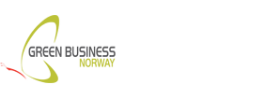What is the font style of the organization's name in the logo?
Refer to the image and give a detailed response to the question.

The font style of the organization's name in the logo is modern, which suggests a forward-thinking and innovative approach to their mission and values.